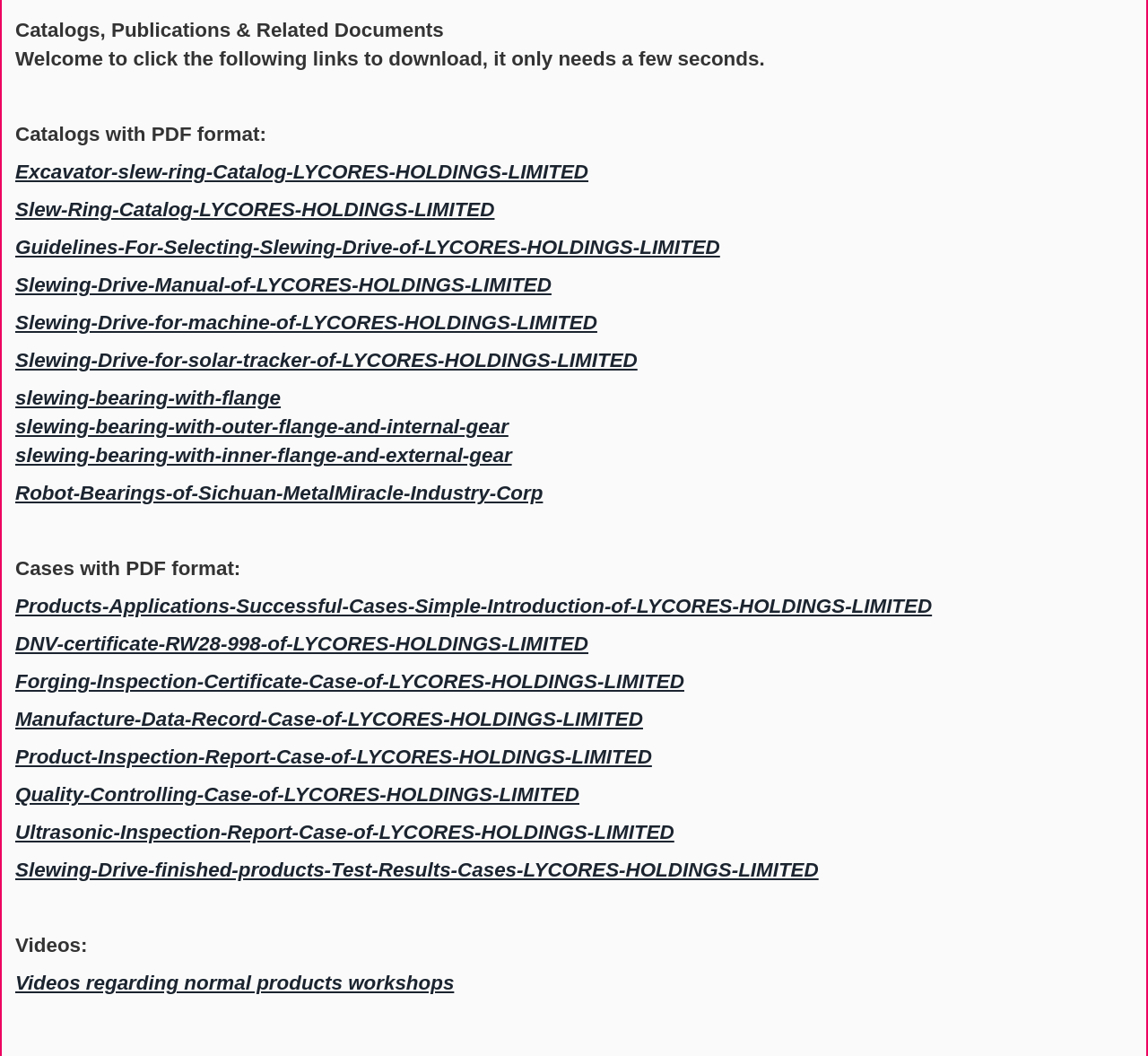Using the webpage screenshot, find the UI element described by slewing-bearing-with-outer-flange-and-internal-gear. Provide the bounding box coordinates in the format (top-left x, top-left y, bottom-right x, bottom-right y), ensuring all values are floating point numbers between 0 and 1.

[0.013, 0.393, 0.443, 0.414]